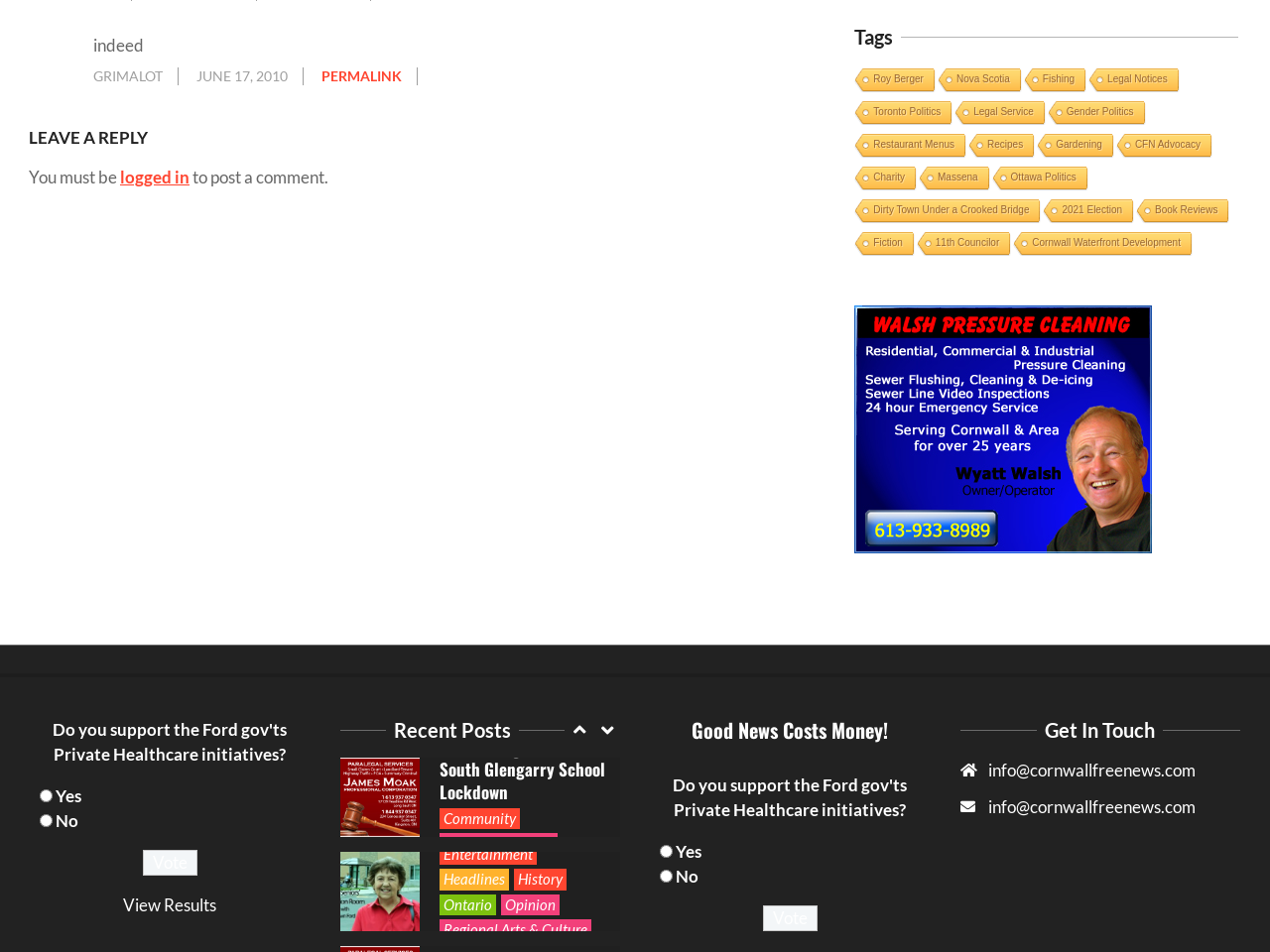Please find the bounding box for the UI element described by: "Regional Arts & Culture".

[0.346, 0.57, 0.465, 0.592]